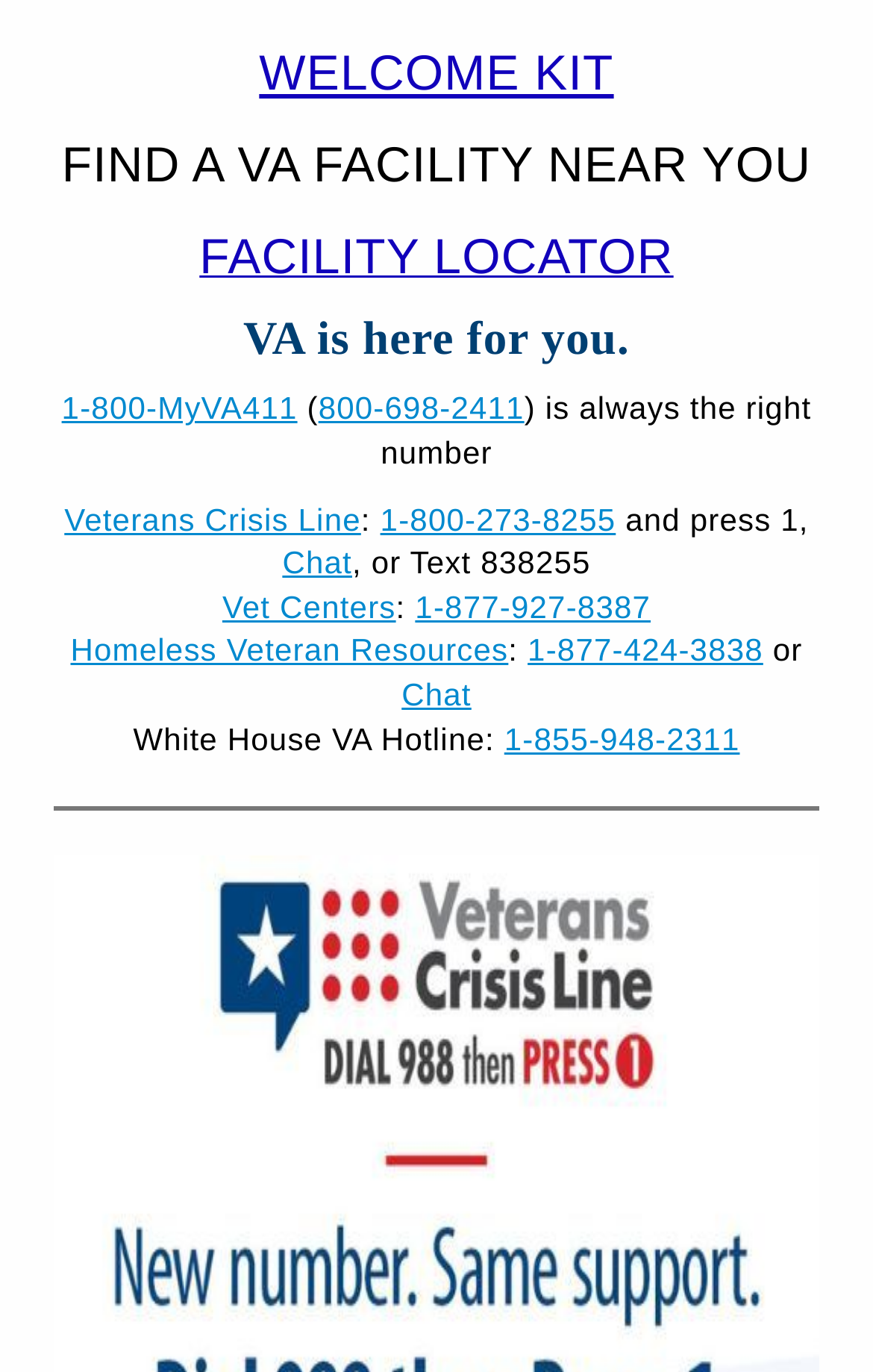Please reply with a single word or brief phrase to the question: 
How many ways are there to contact the VA?

5